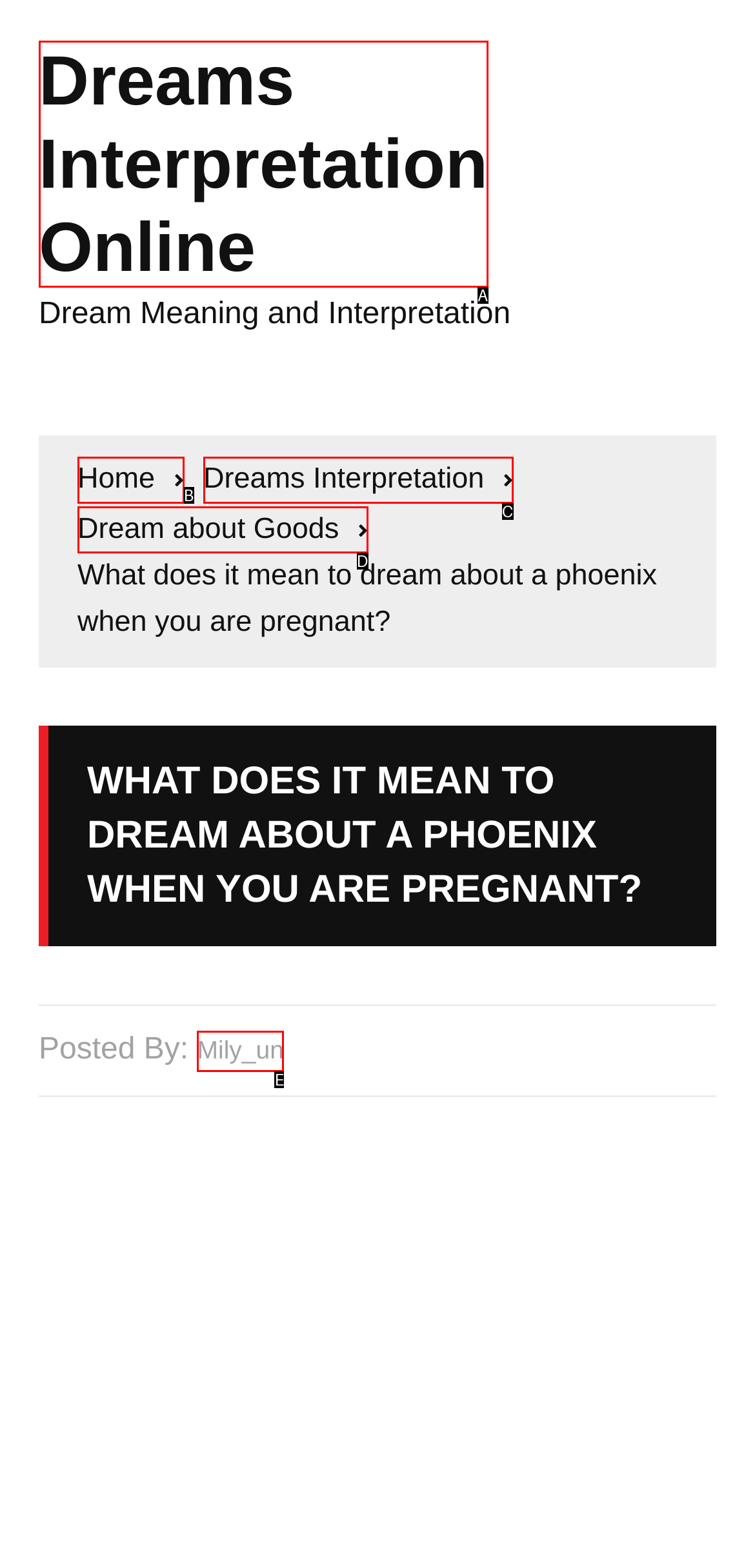Which lettered option matches the following description: Mily_un
Provide the letter of the matching option directly.

E